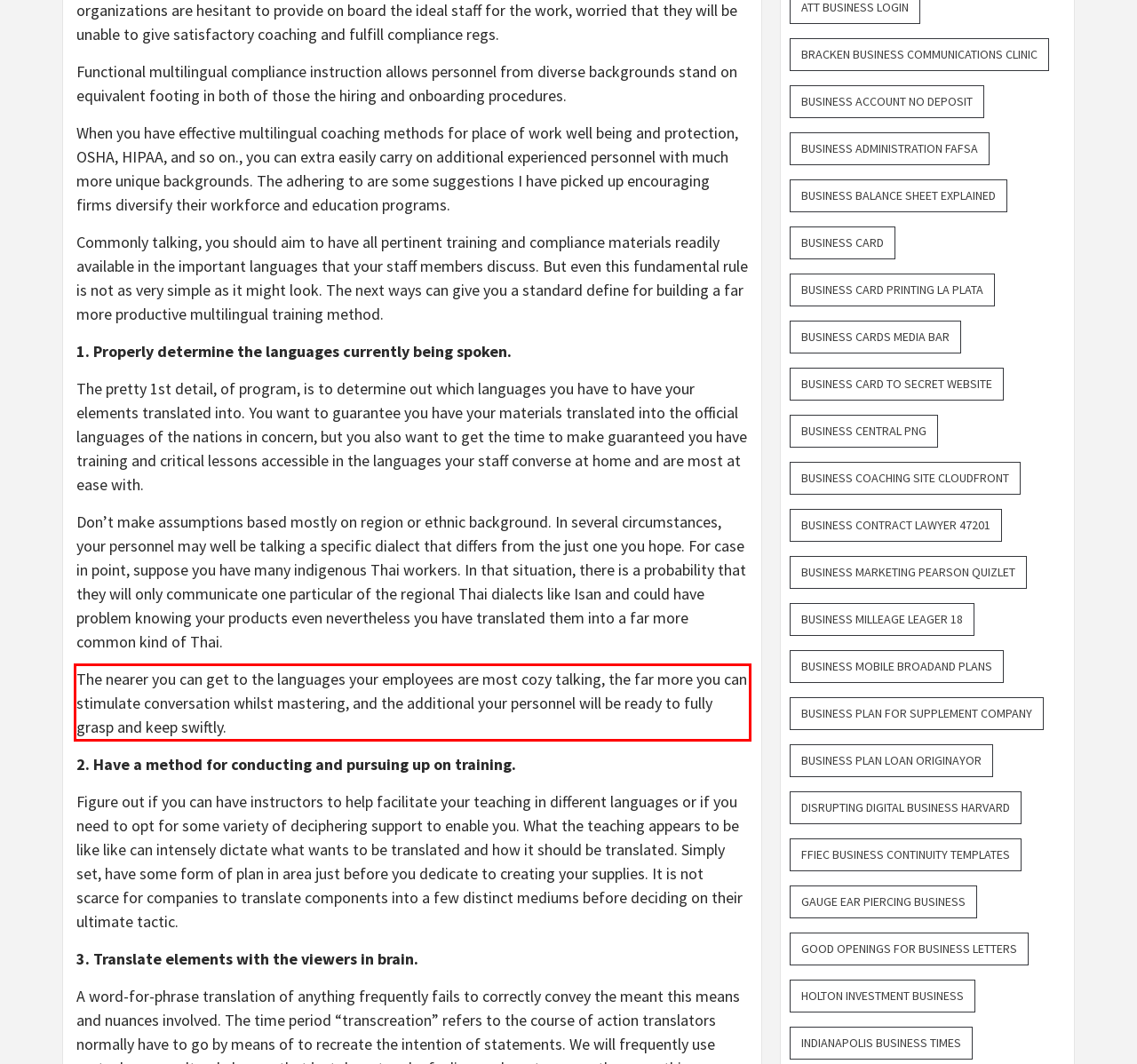You are given a webpage screenshot with a red bounding box around a UI element. Extract and generate the text inside this red bounding box.

The nearer you can get to the languages your employees are most cozy talking, the far more you can stimulate conversation whilst mastering, and the additional your personnel will be ready to fully grasp and keep swiftly.